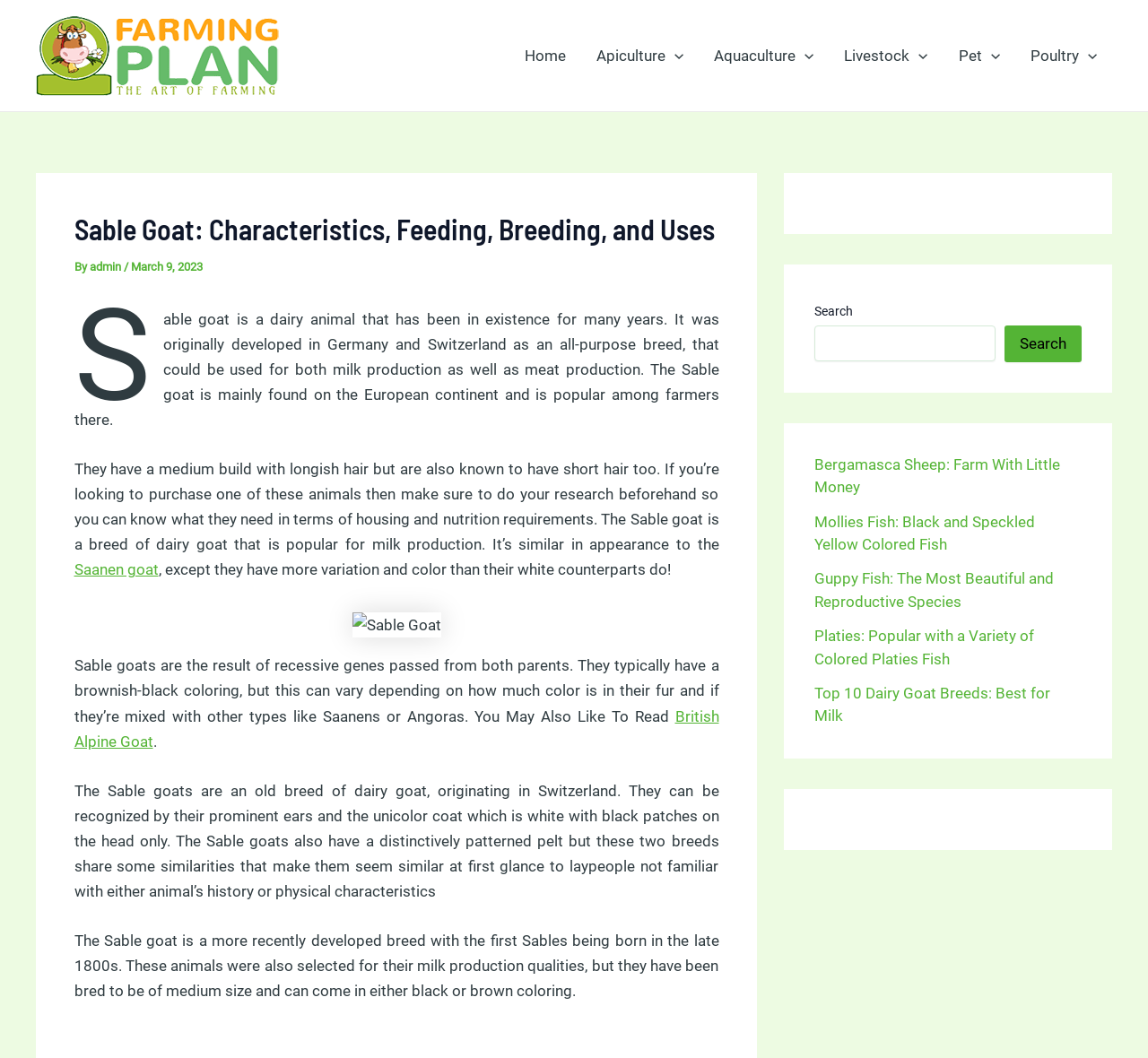Please determine the bounding box coordinates of the clickable area required to carry out the following instruction: "Click the Home link". The coordinates must be four float numbers between 0 and 1, represented as [left, top, right, bottom].

[0.444, 0.019, 0.506, 0.086]